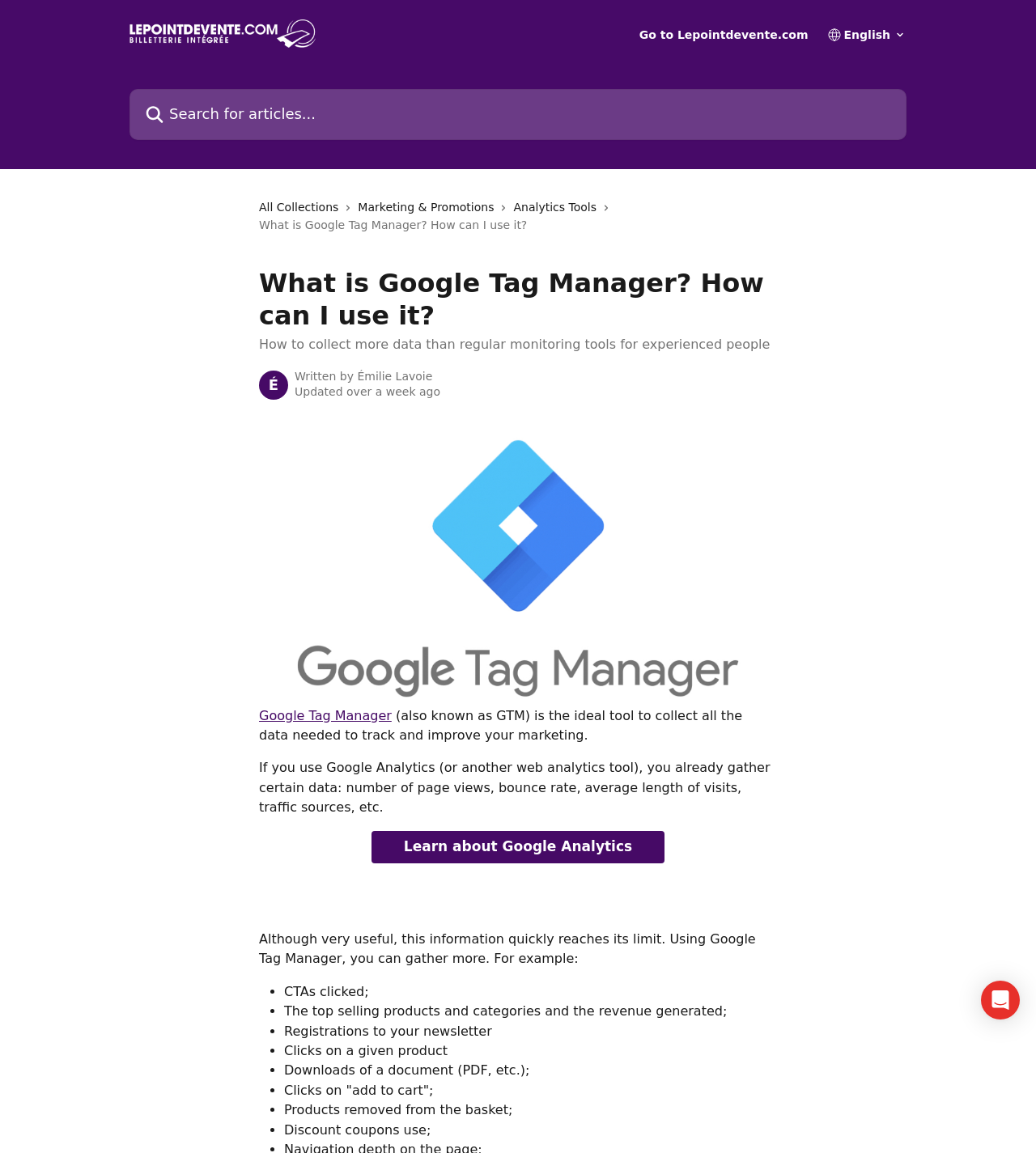Please answer the following question using a single word or phrase: 
What type of data can be collected using Google Tag Manager?

Various types